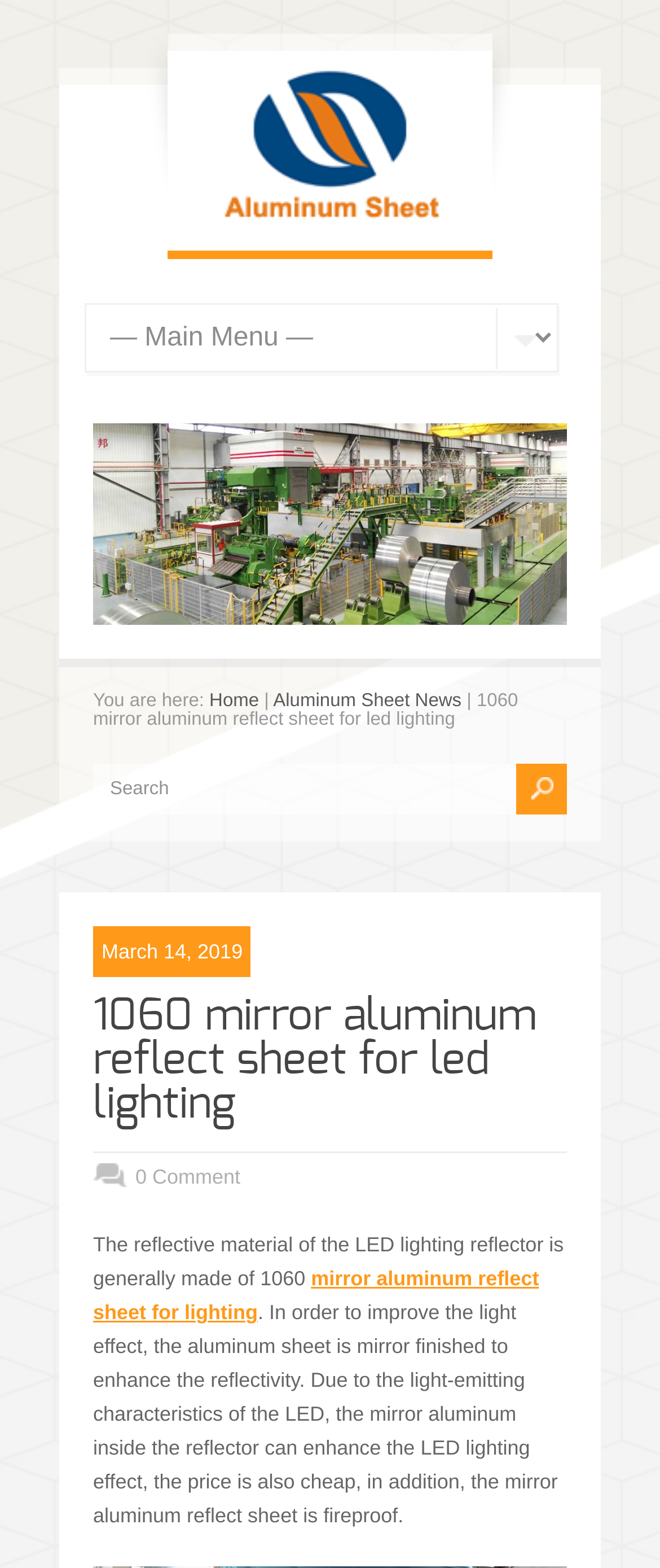Indicate the bounding box coordinates of the element that must be clicked to execute the instruction: "Click the '1060 mirror aluminum reflect sheet for led lighting' link". The coordinates should be given as four float numbers between 0 and 1, i.e., [left, top, right, bottom].

[0.141, 0.634, 0.813, 0.718]